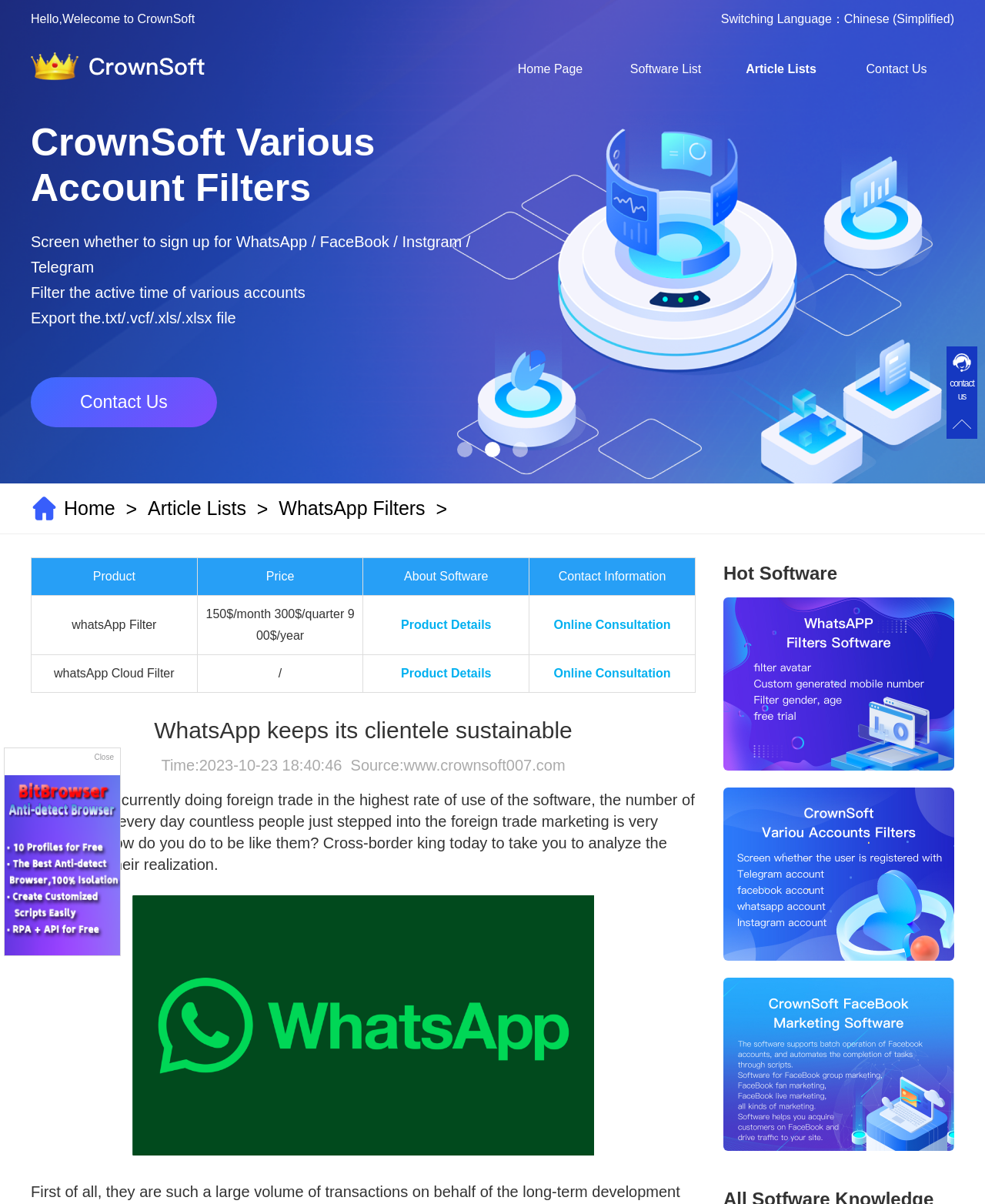Answer succinctly with a single word or phrase:
What is the topic of the article?

WhatsApp foreign trade